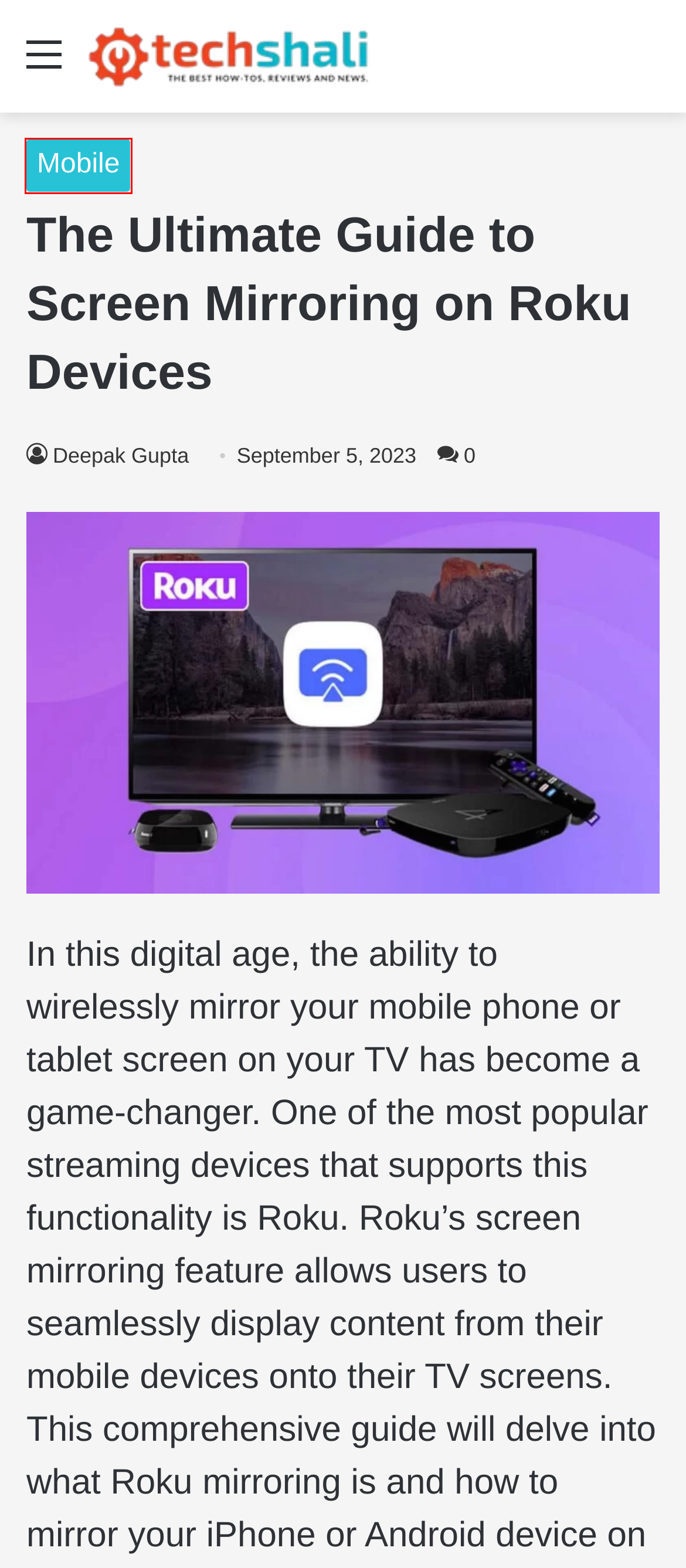A screenshot of a webpage is provided, featuring a red bounding box around a specific UI element. Identify the webpage description that most accurately reflects the new webpage after interacting with the selected element. Here are the candidates:
A. Mobile - Techshali
B. About Us
C. E-trikes…Surviving Summer
D. Using Demographic Information in Business: The Key to Success
E. TechShali - The best how-tos, reviews and news.
F. HDMI 2.0 or 2.1: Which is better for gaming?
G. 7 Tools to Mirror Cast Android to Roku: Review
H. 3 Ways to Mirror iPhone to Roku TV With/Without Wi-Fi

A